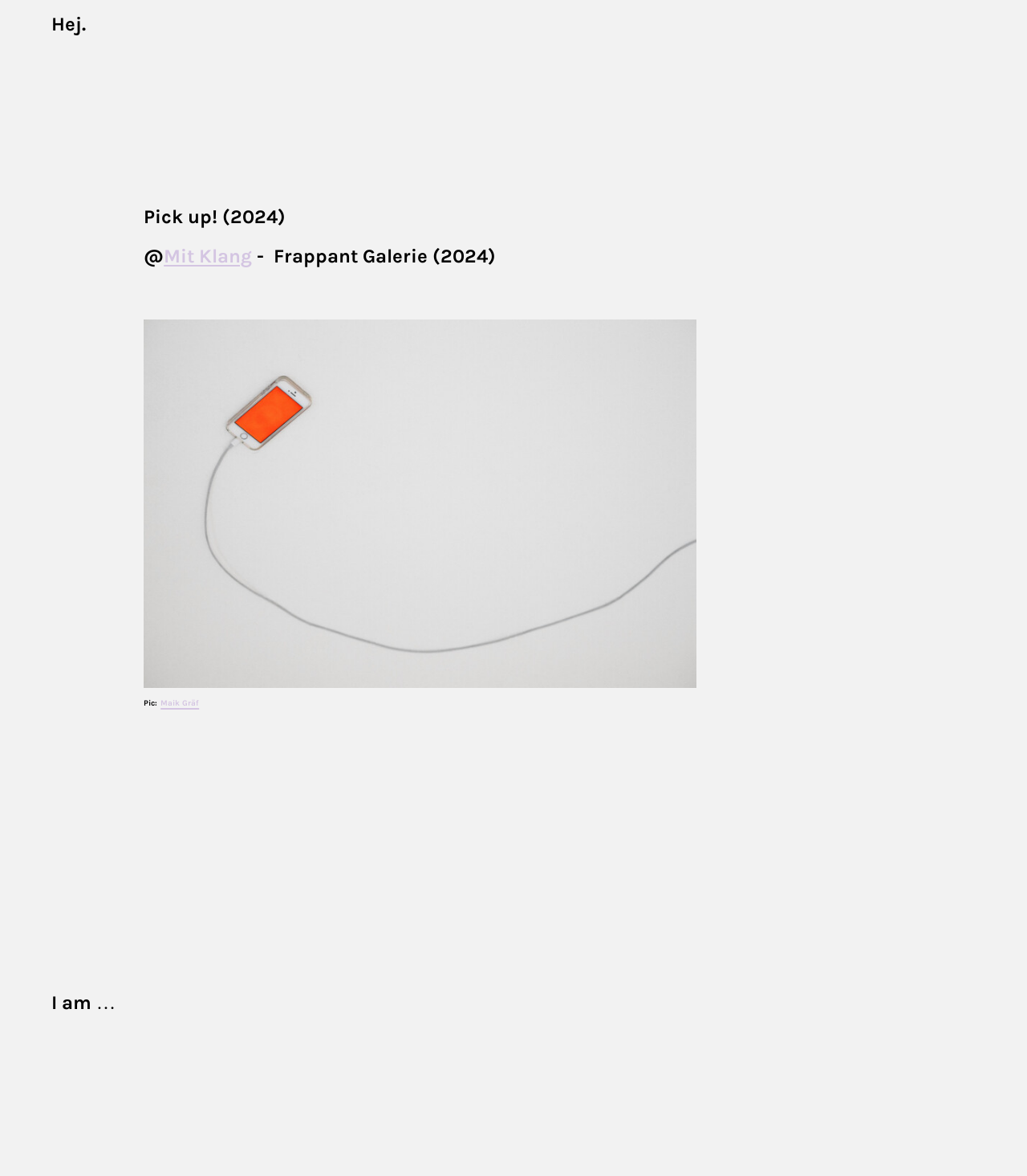What is the title of the webpage?
With the help of the image, please provide a detailed response to the question.

The title of the webpage can be found in the link element 'Hej.' which is located at the top of the webpage.